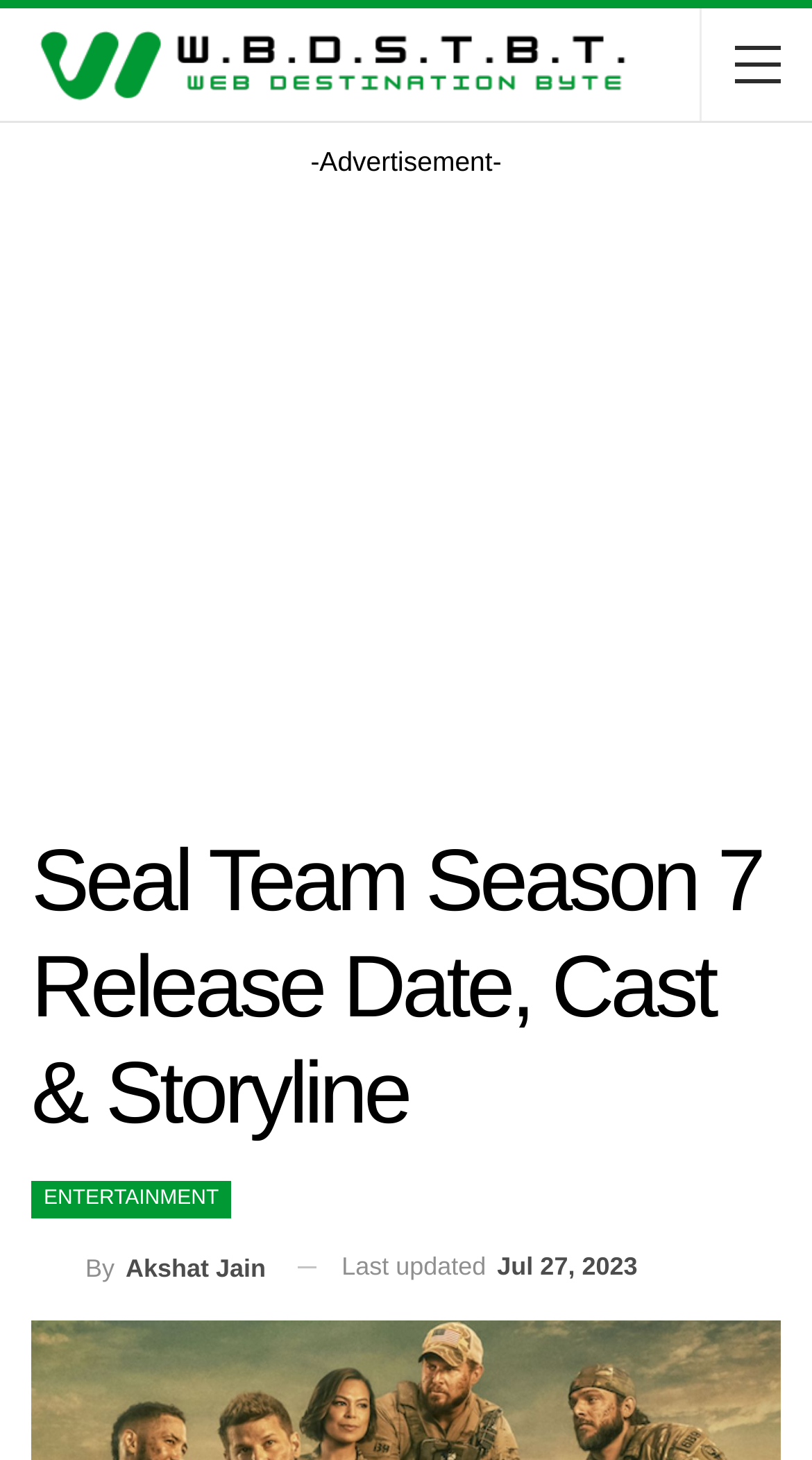Analyze the image and deliver a detailed answer to the question: Who is the author of this article?

I found the author's name by looking at the link 'By Akshat Jain' located below the main heading, which indicates that Akshat Jain is the author of this article.